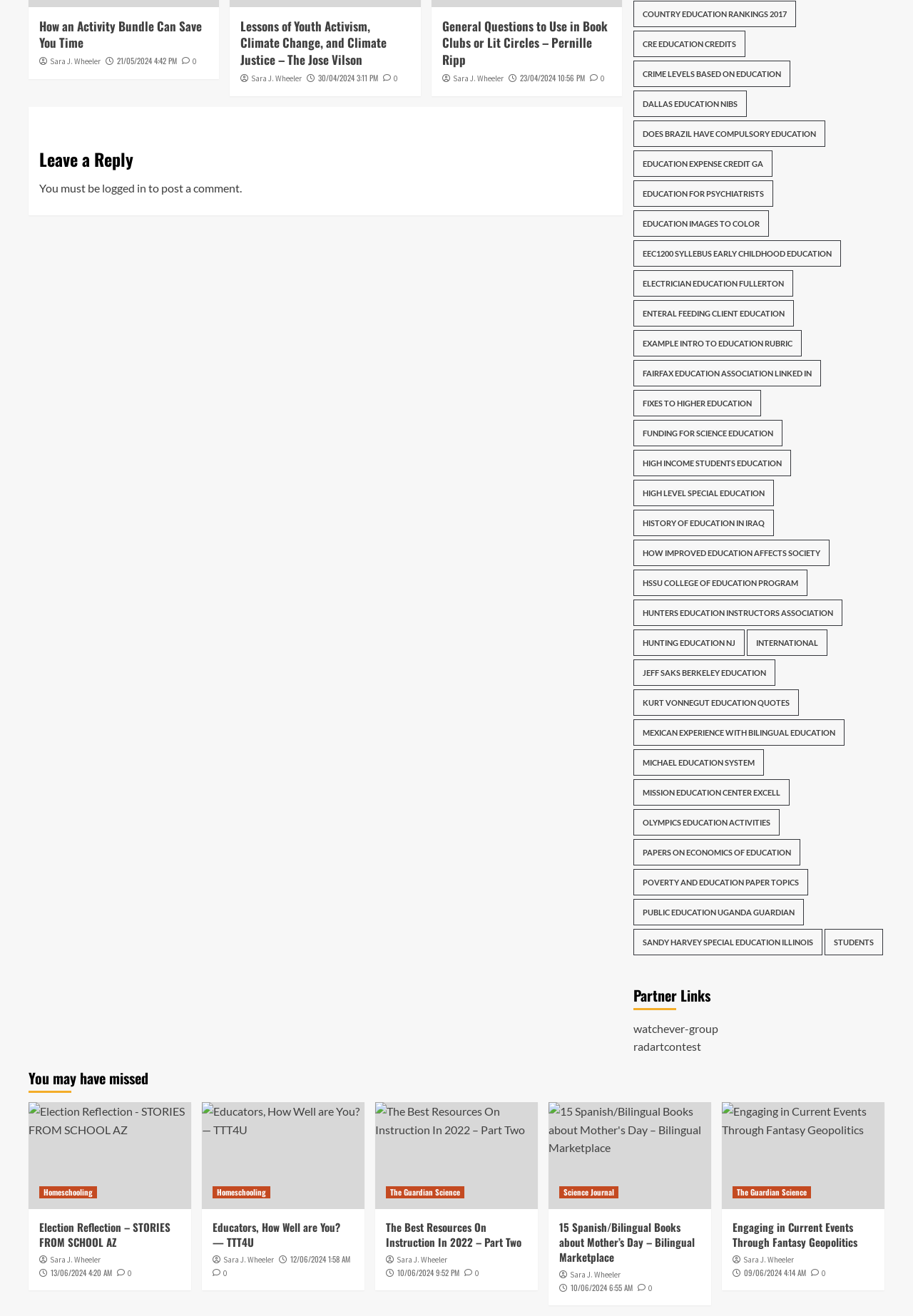How many items are in the 'Country Education Rankings 2017' category?
Refer to the screenshot and answer in one word or phrase.

321 items